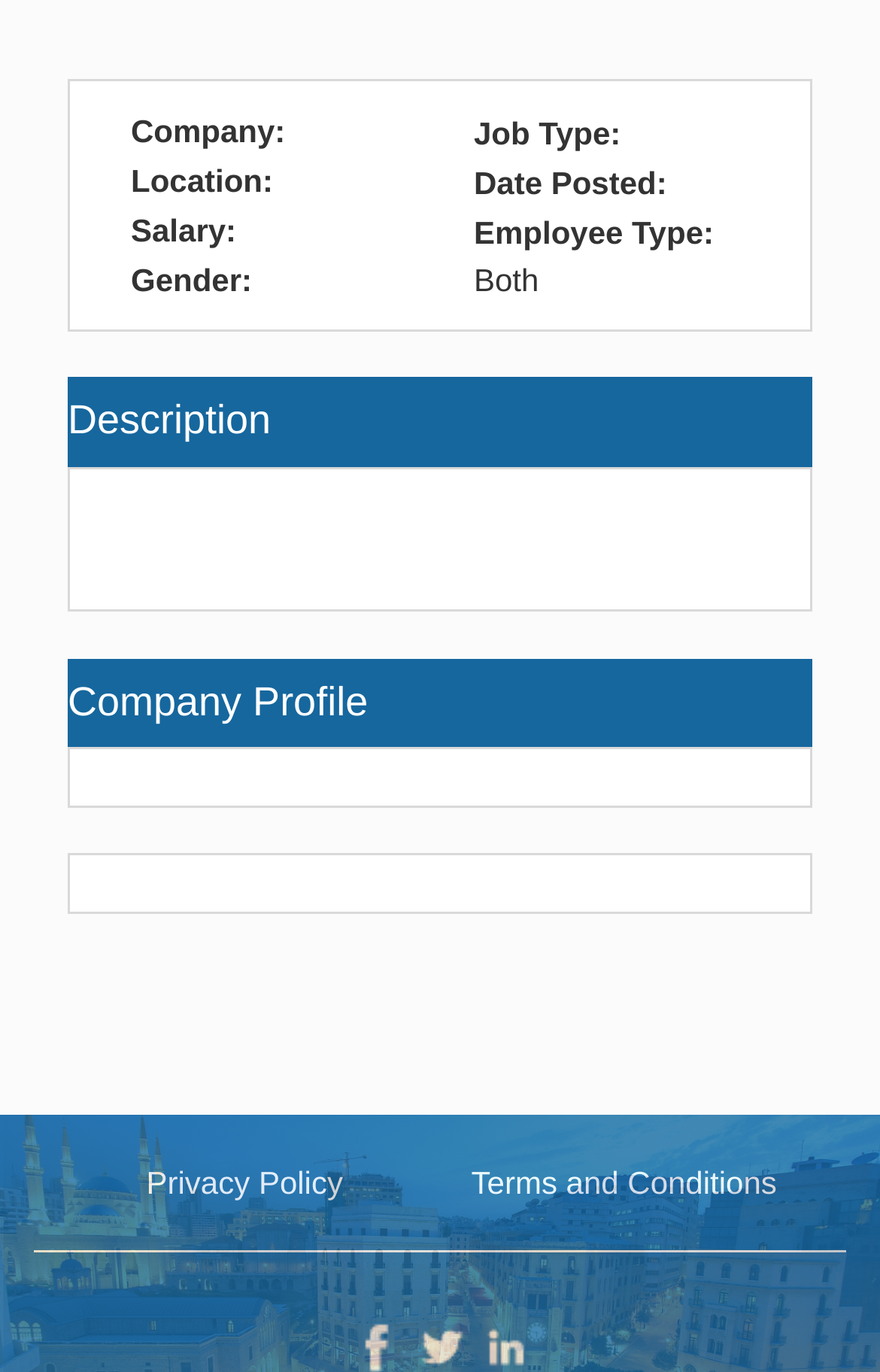Using the element description: "Privacy Policy", determine the bounding box coordinates. The coordinates should be in the format [left, top, right, bottom], with values between 0 and 1.

[0.166, 0.846, 0.39, 0.879]